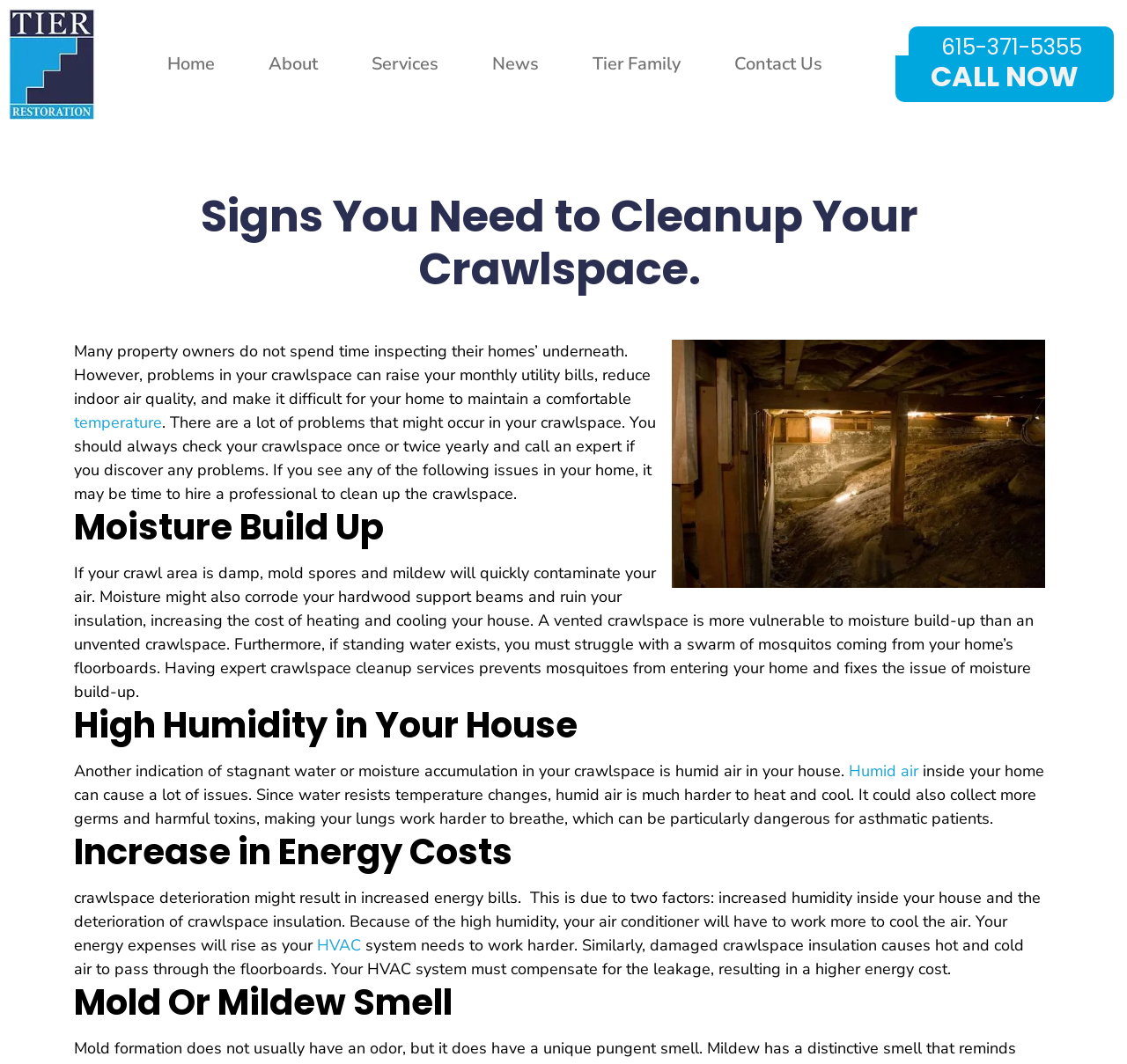Pinpoint the bounding box coordinates for the area that should be clicked to perform the following instruction: "Call the phone number".

[0.807, 0.025, 0.989, 0.06]